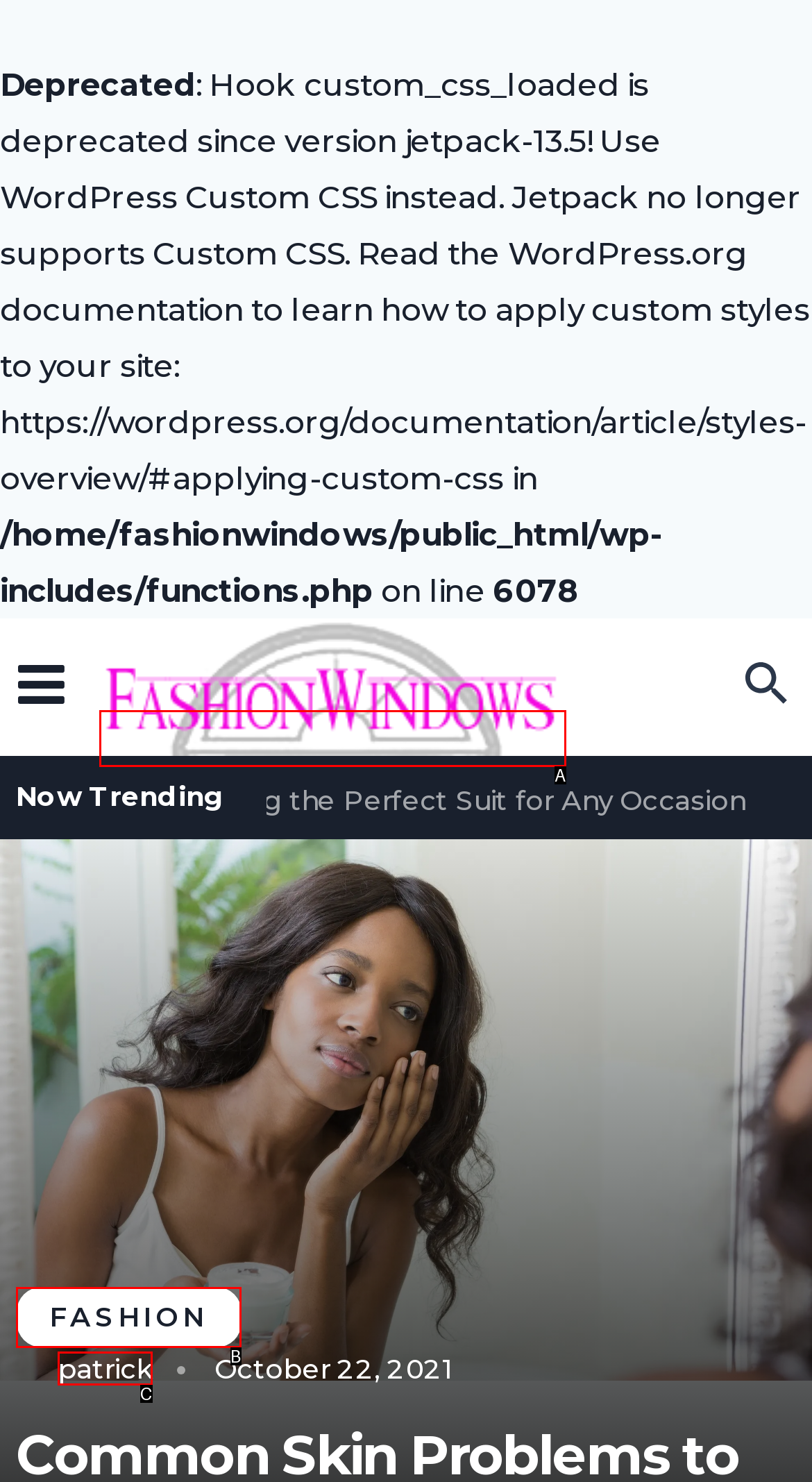Select the letter of the option that corresponds to: Fashion
Provide the letter from the given options.

B